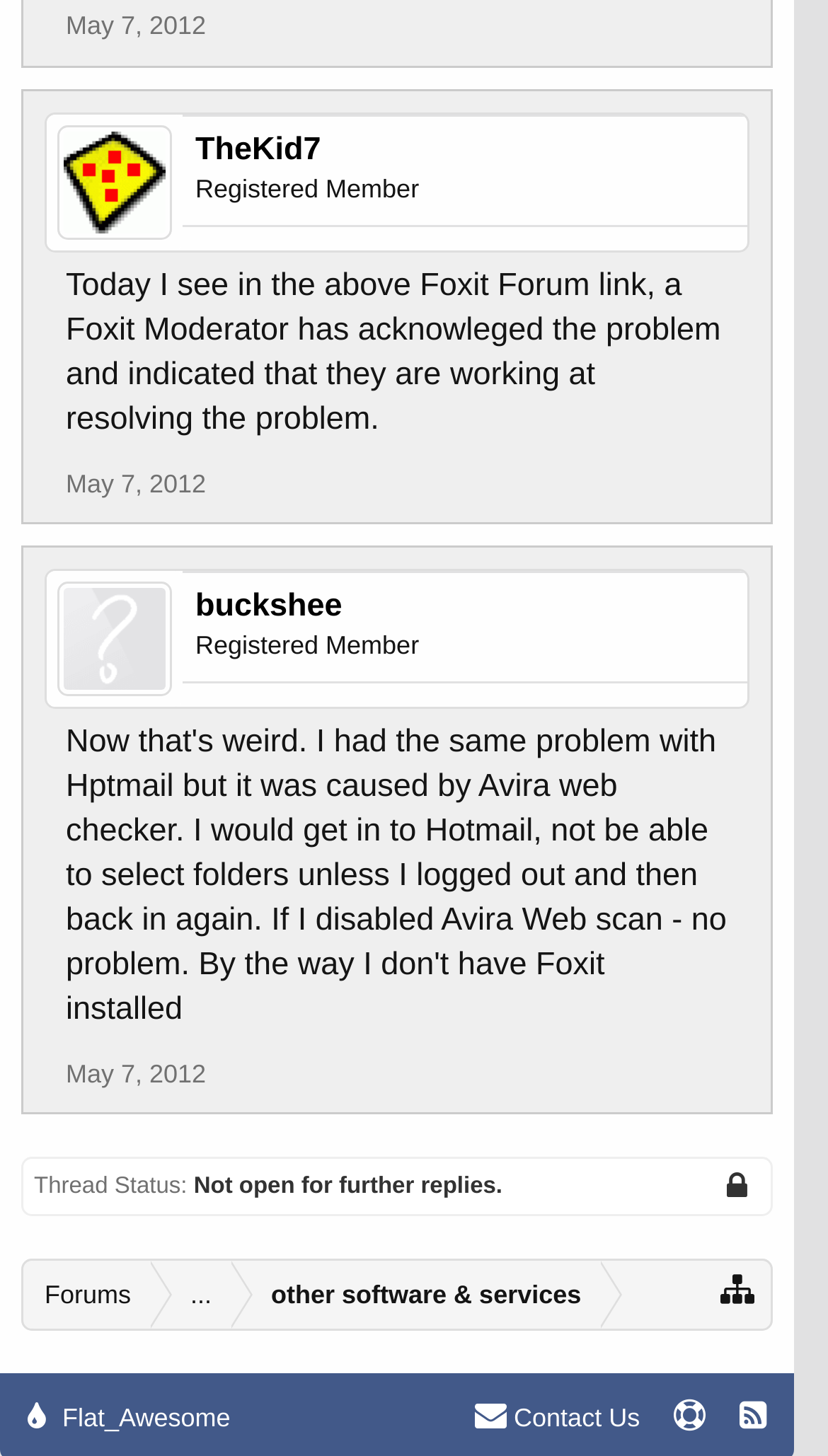Identify the bounding box coordinates of the section that should be clicked to achieve the task described: "Contact Us".

[0.553, 0.953, 0.793, 0.993]